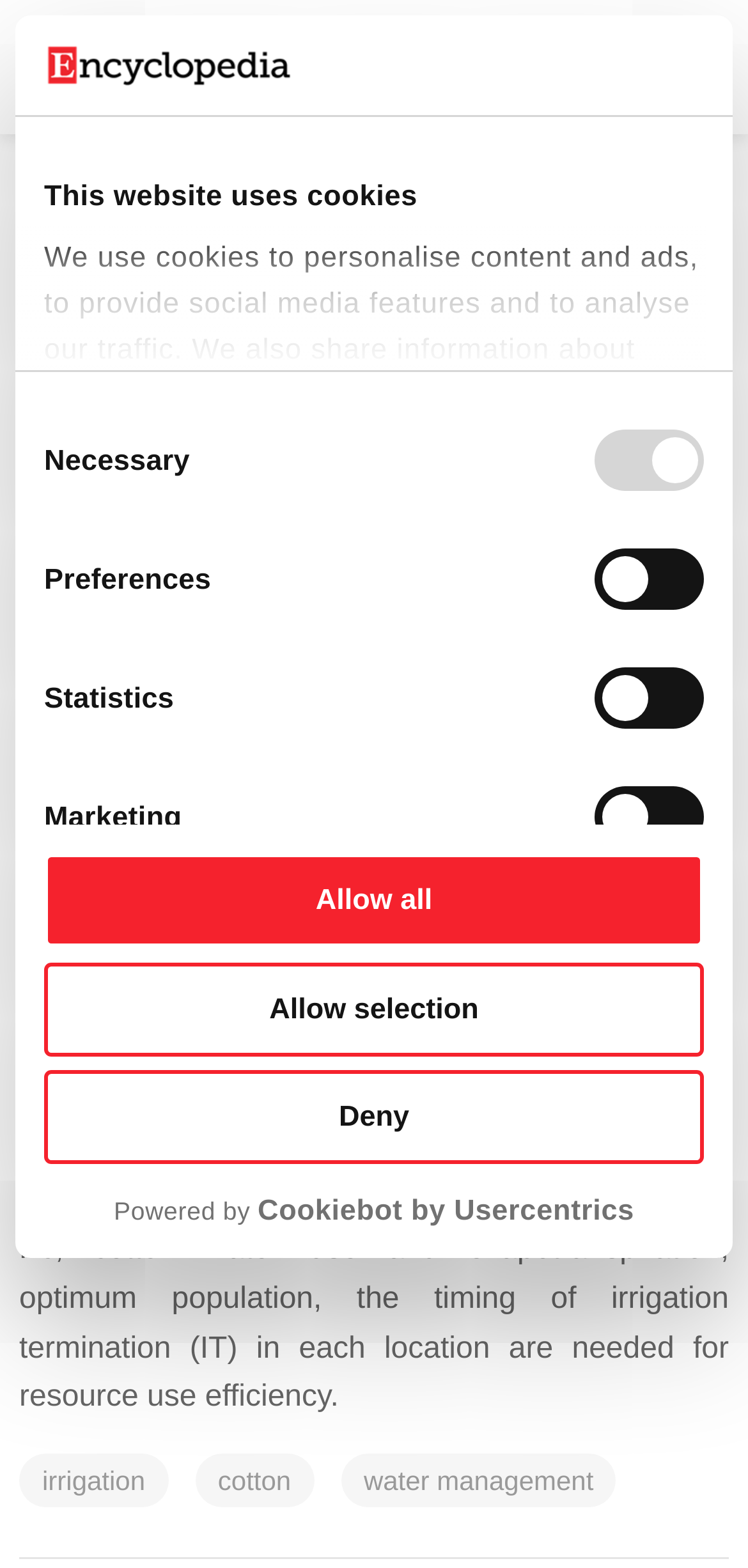Provide a thorough description of this webpage.

The webpage is an encyclopedia entry about "Understanding Cotton Irrigation Management". At the top, there is a logo and a navigation menu with links to "Encyclopedia", "Scholarly Community Encyclopedia", and a button to open a hidden menu. 

Below the navigation menu, there is a prominent title "Understanding Cotton Irrigation Management" and a subtitle "History". 

On the left side, there is a cookie consent dialog with a heading "This website uses cookies" and a description of how the website uses cookies. The dialog has several checkboxes for "Necessary", "Preferences", "Statistics", and "Marketing" options, along with buttons to "Deny", "Allow selection", and "Allow all". 

On the right side of the cookie consent dialog, there is a link to "Show details" and a "Powered by" section with a link to "Cookiebot by Usercentrics". 

The main content of the webpage is a long paragraph describing the importance of efficient irrigation-water management in cotton-production systems, including the need for future studies on water use and evapotranspiration. 

There are also several links and buttons scattered throughout the page, including a link to "View Latest Version", a link to the contributor's name "Komlan Koudahe", and a link to the subject "Agricultural Engineering". Additionally, there is a warning message stating that this is an old version of the entry, which may differ significantly from the current revision.